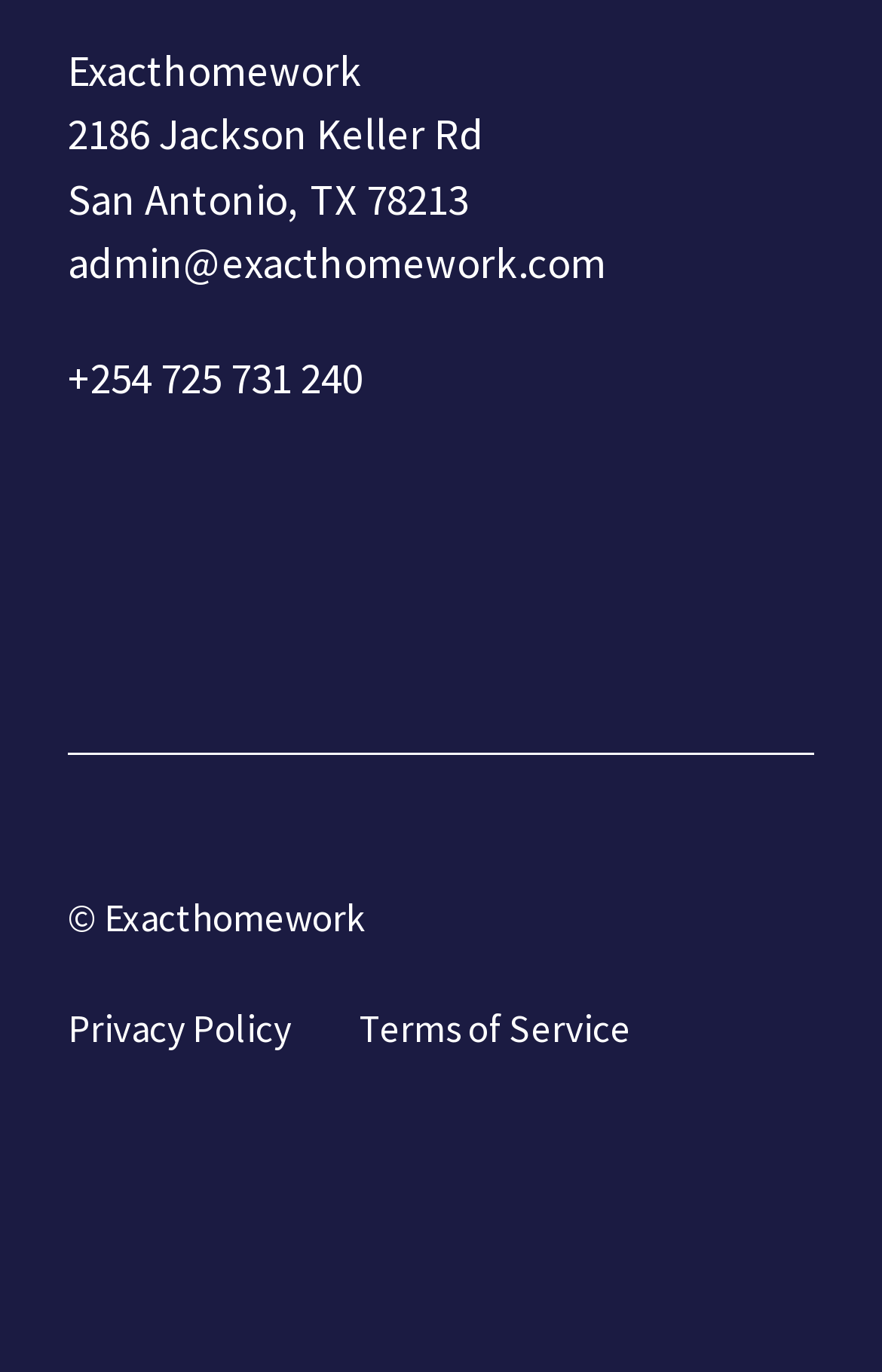Extract the bounding box coordinates for the described element: "Terms of Service". The coordinates should be represented as four float numbers between 0 and 1: [left, top, right, bottom].

[0.408, 0.73, 0.715, 0.772]